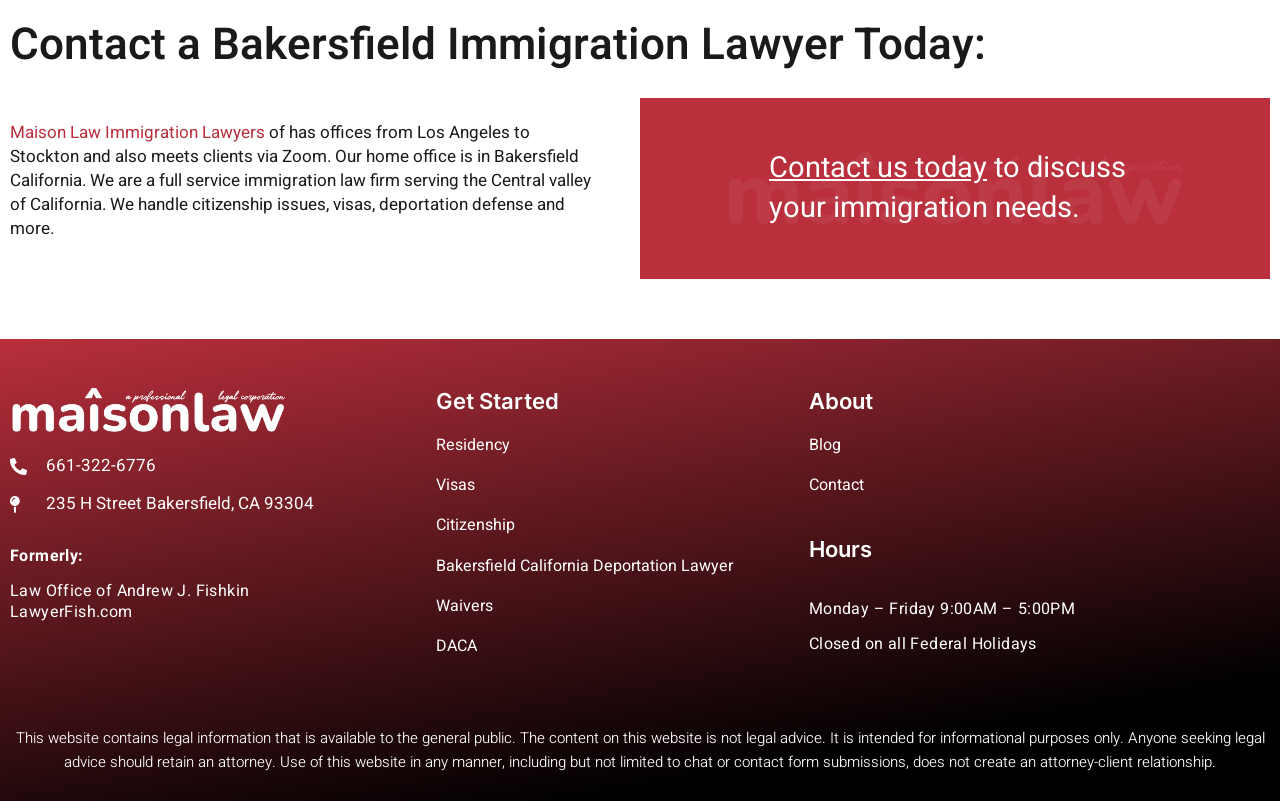Determine the bounding box coordinates of the region I should click to achieve the following instruction: "Read the blog". Ensure the bounding box coordinates are four float numbers between 0 and 1, i.e., [left, top, right, bottom].

[0.632, 0.544, 0.989, 0.568]